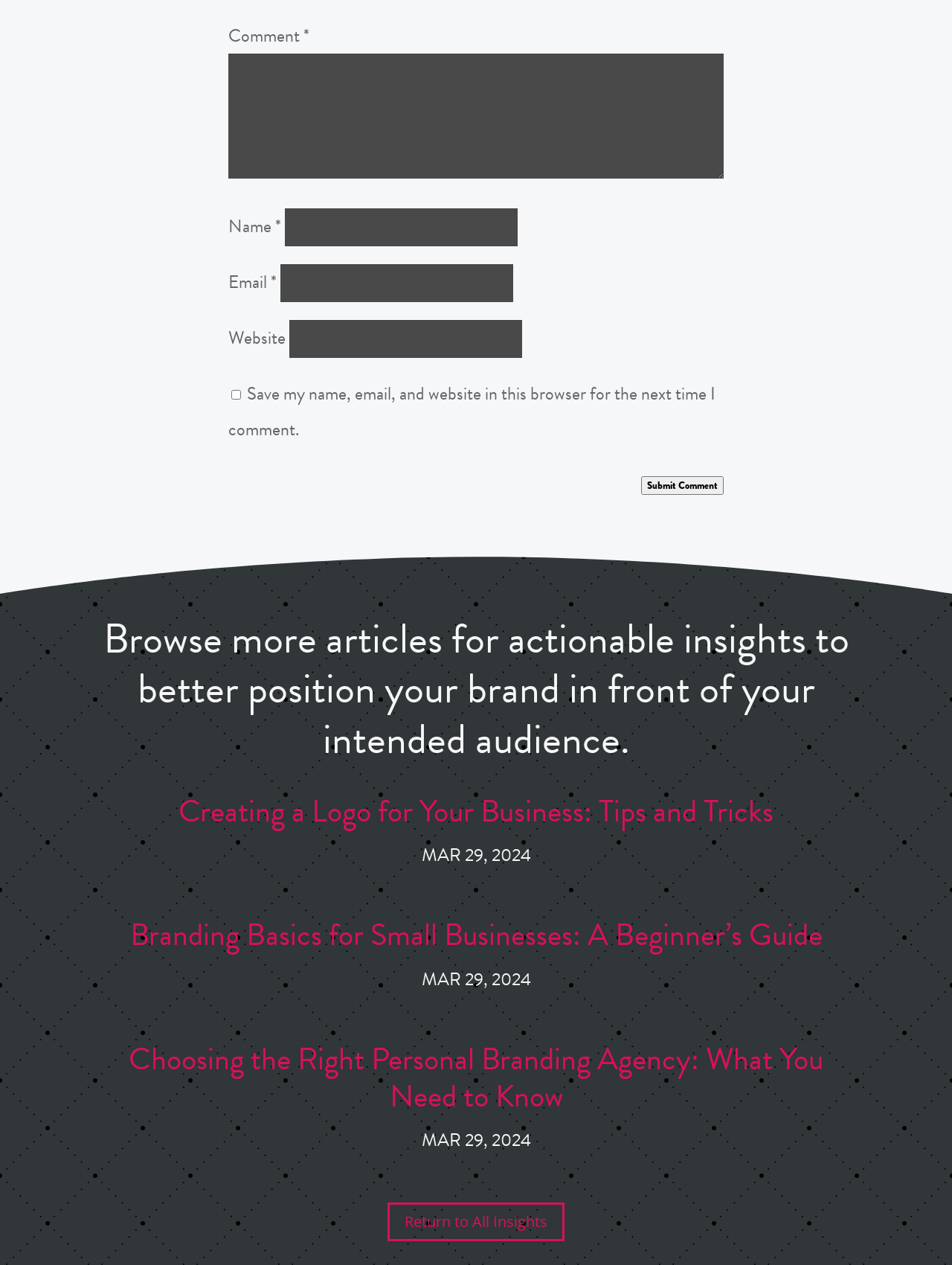Indicate the bounding box coordinates of the element that must be clicked to execute the instruction: "Read 'Creating a Logo for Your Business: Tips and Tricks'". The coordinates should be given as four float numbers between 0 and 1, i.e., [left, top, right, bottom].

[0.188, 0.623, 0.812, 0.659]